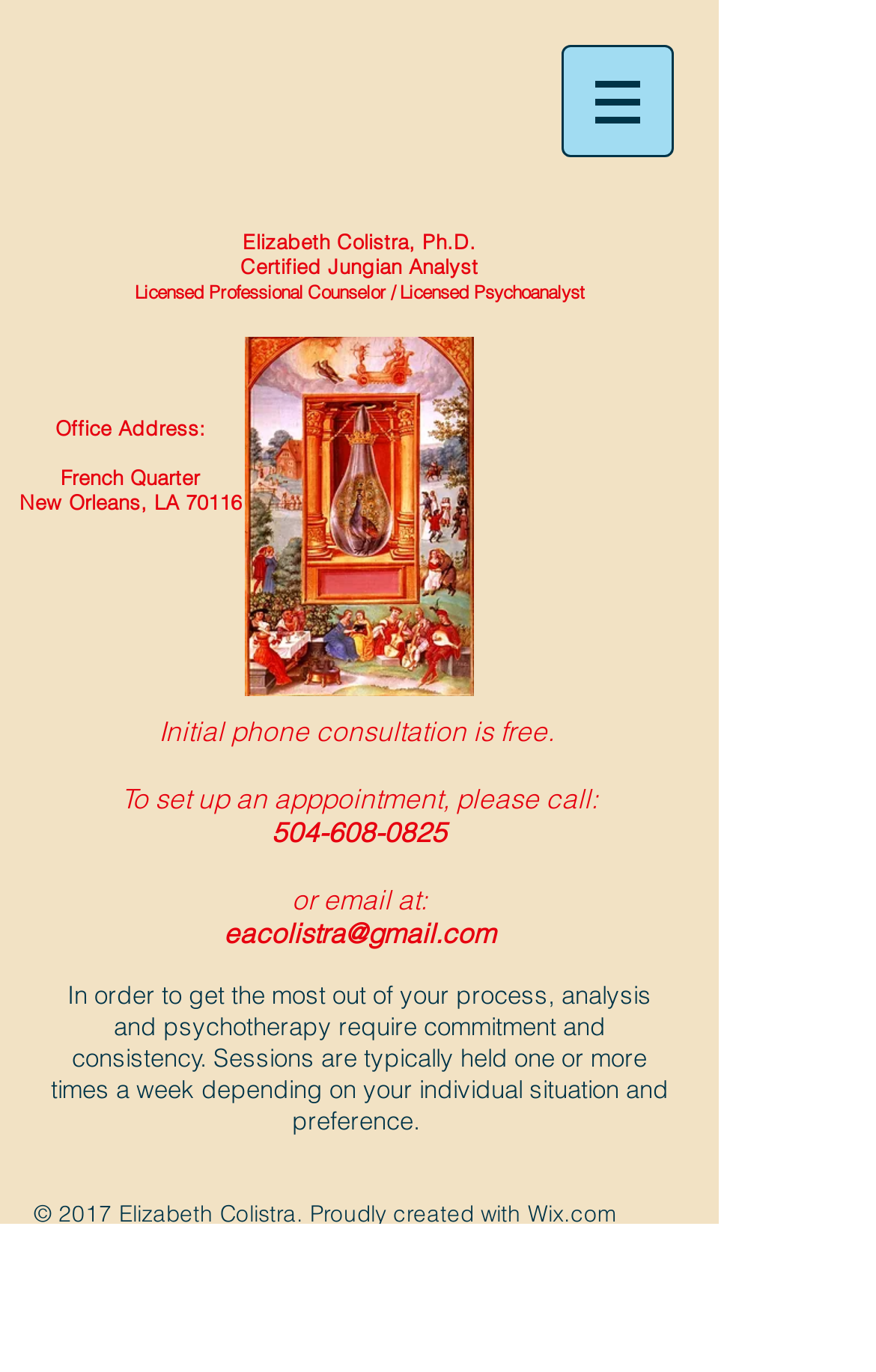Is the initial phone consultation free?
Using the screenshot, give a one-word or short phrase answer.

Yes